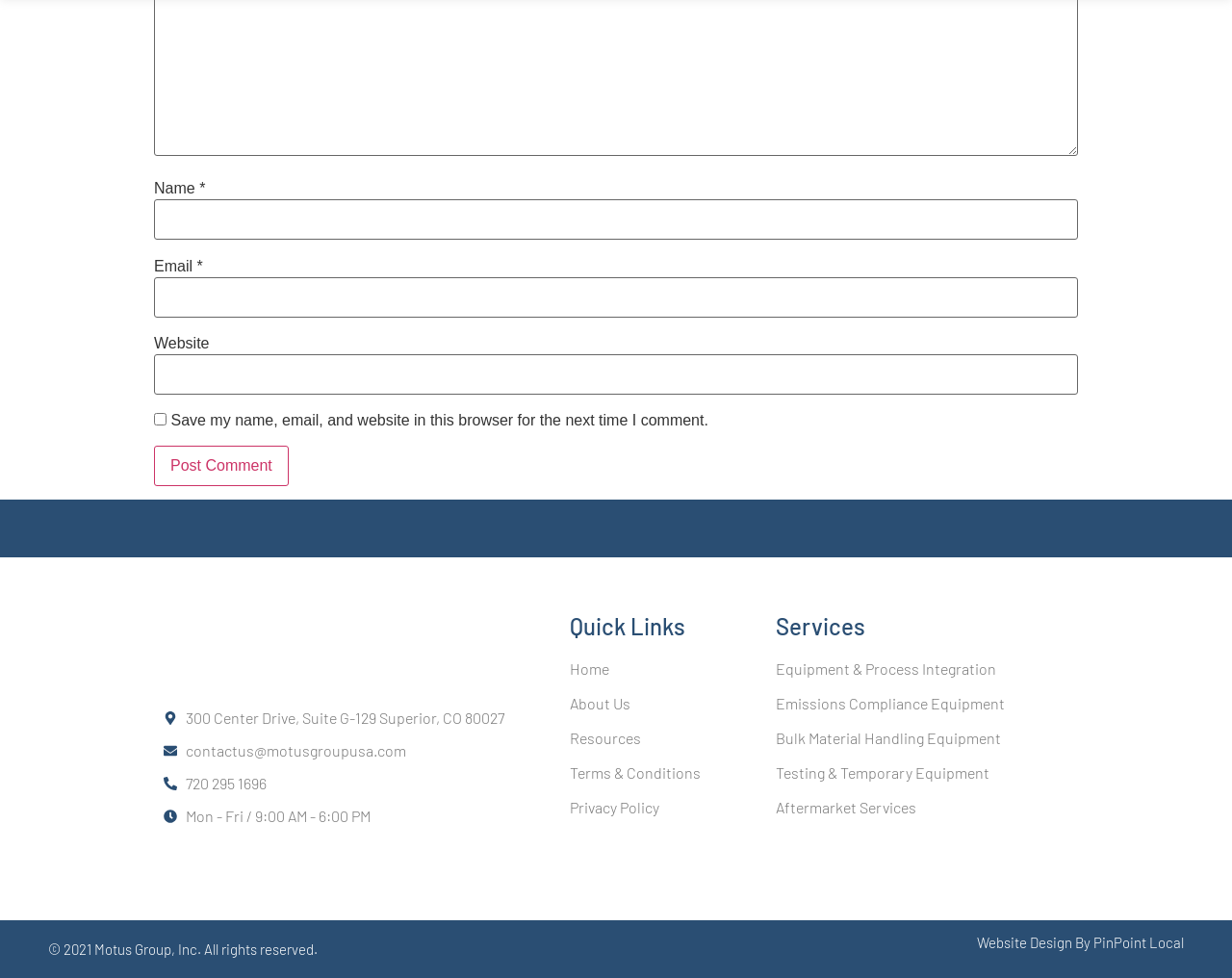Identify and provide the bounding box coordinates of the UI element described: "Website Design By PinPoint Local". The coordinates should be formatted as [left, top, right, bottom], with each number being a float between 0 and 1.

[0.793, 0.955, 0.961, 0.972]